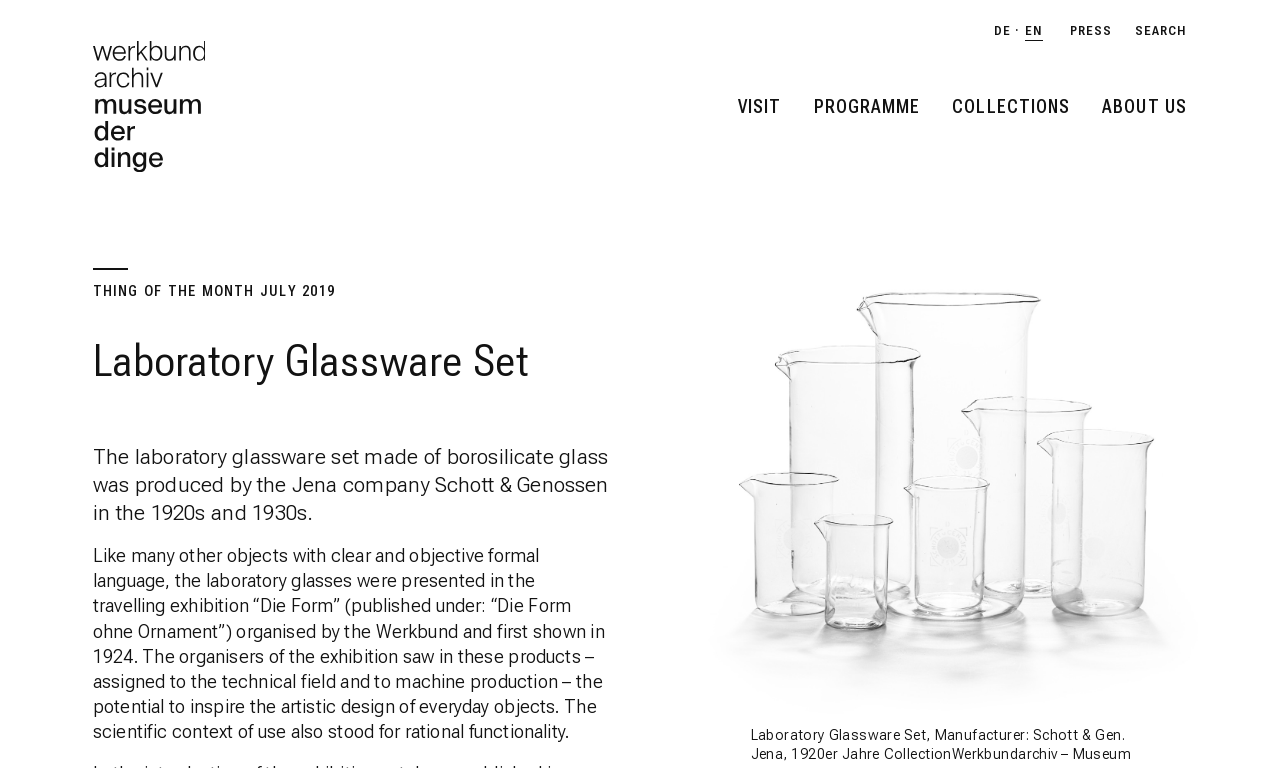Extract the heading text from the webpage.

Laboratory Glassware Set